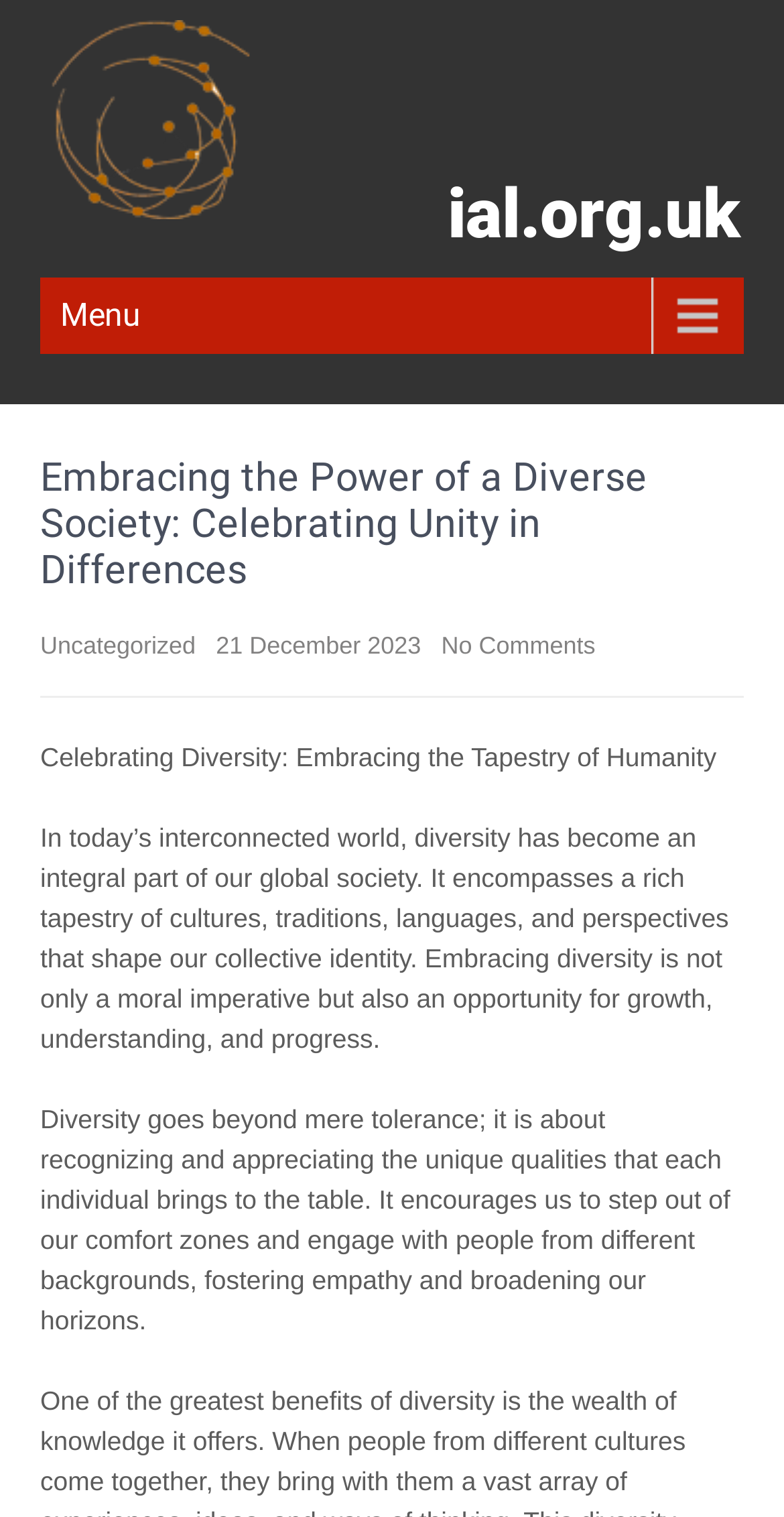Determine the bounding box coordinates for the HTML element mentioned in the following description: "ial.org.uk". The coordinates should be a list of four floats ranging from 0 to 1, represented as [left, top, right, bottom].

[0.571, 0.113, 0.946, 0.166]